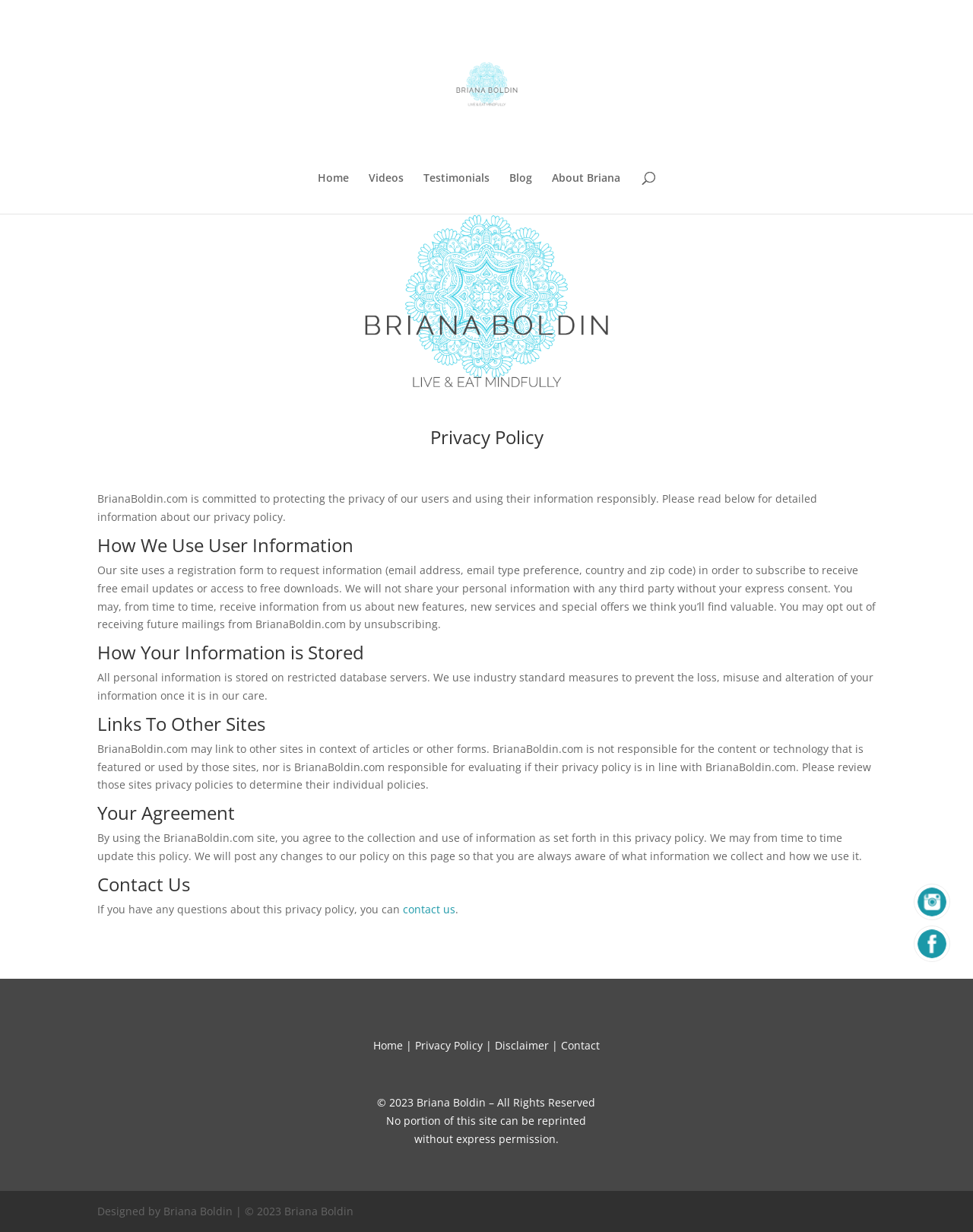Where is the contact information located on the webpage?
Offer a detailed and exhaustive answer to the question.

I determined the location of the contact information by looking at the layout of the webpage and finding the 'Contact Us' heading and the 'contact us' link at the bottom of the page.